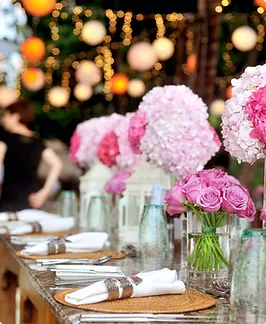Provide a short answer to the following question with just one word or phrase: What is the color of the napkins?

White